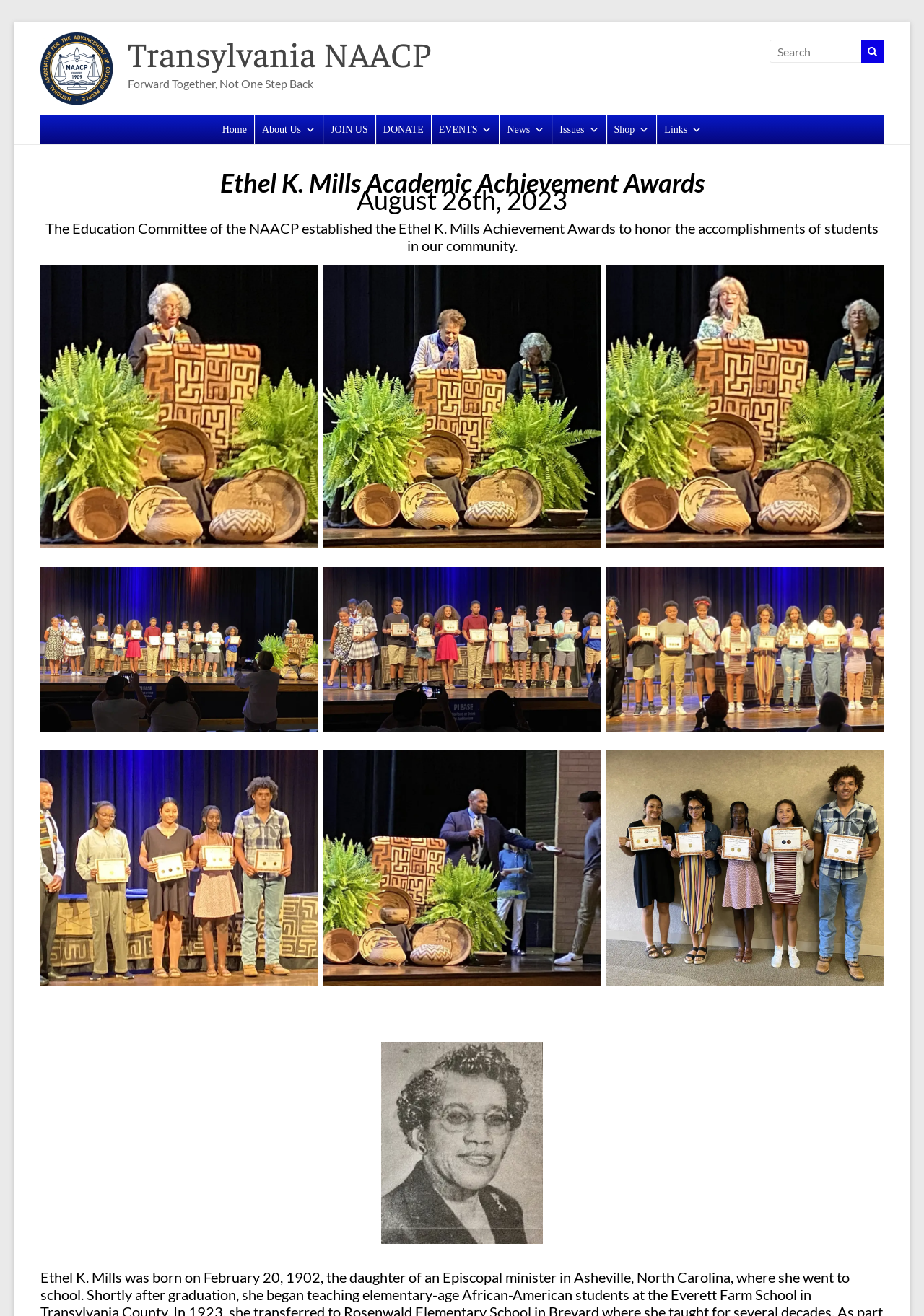Determine the bounding box coordinates of the element that should be clicked to execute the following command: "Go to Home page".

[0.233, 0.088, 0.275, 0.11]